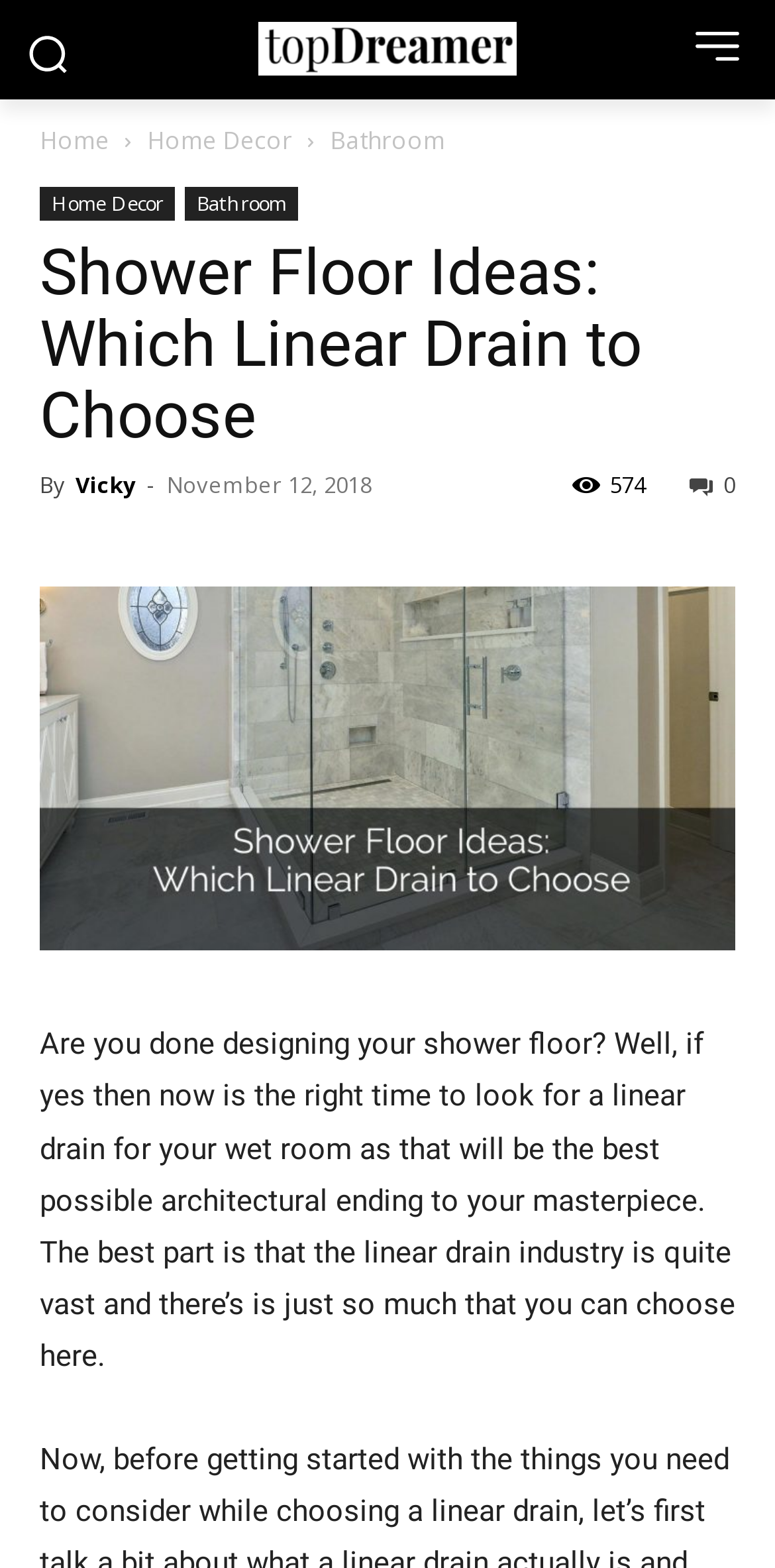Please determine the bounding box of the UI element that matches this description: Home Decor. The coordinates should be given as (top-left x, top-left y, bottom-right x, bottom-right y), with all values between 0 and 1.

[0.19, 0.079, 0.377, 0.1]